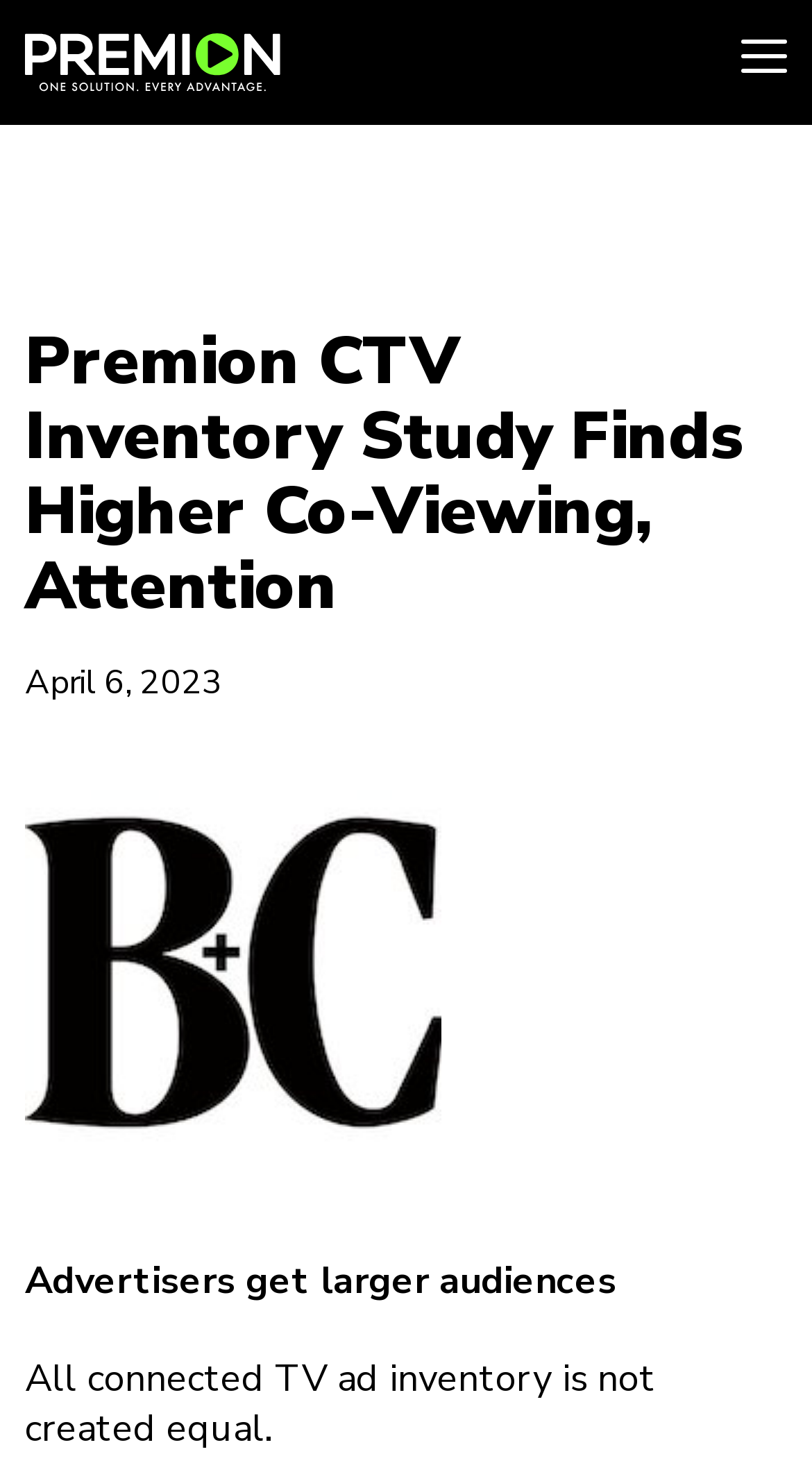Please provide a comprehensive answer to the question below using the information from the image: What is the conclusion of the study?

I found the conclusion by reading the text element with the content 'All connected TV ad inventory is not created equal.' which is located below the text element with the content 'Advertisers get larger audiences'.